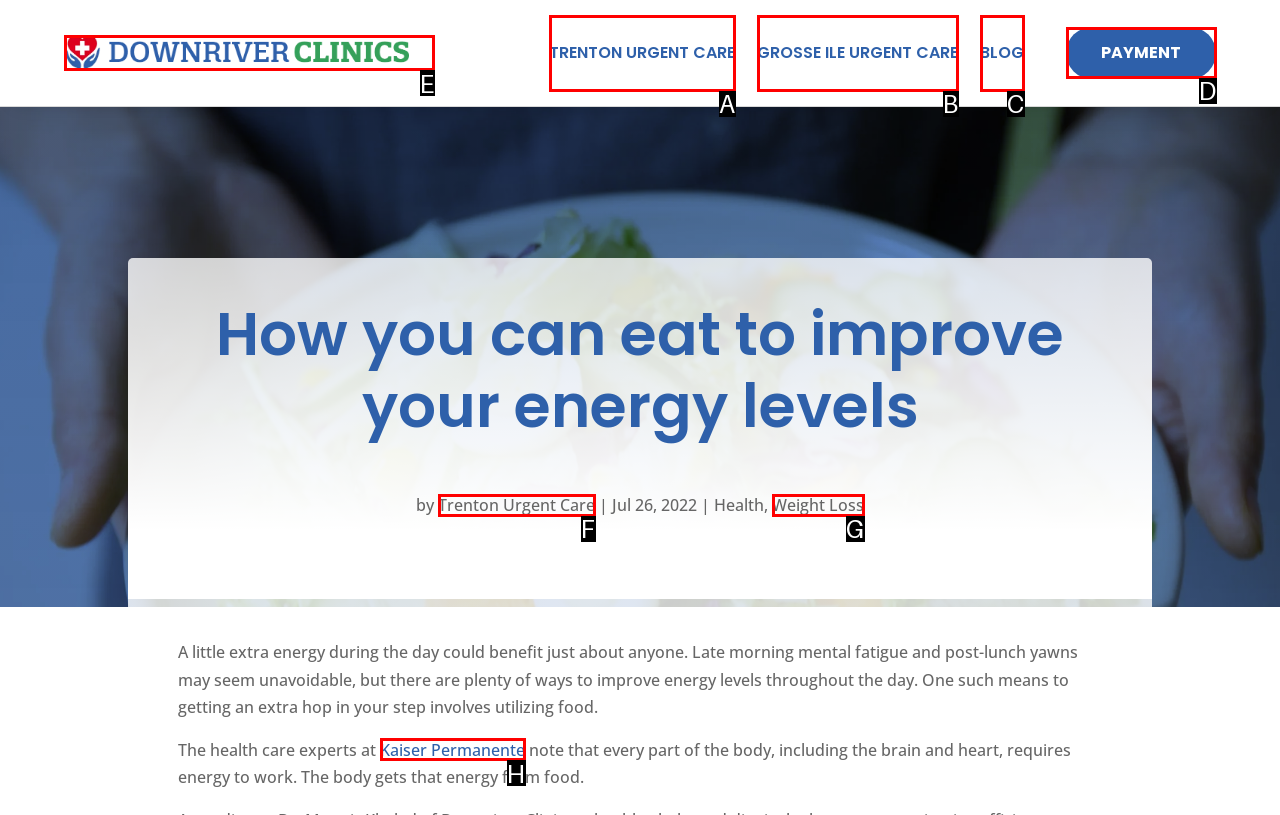Choose the letter of the element that should be clicked to complete the task: make a payment
Answer with the letter from the possible choices.

D